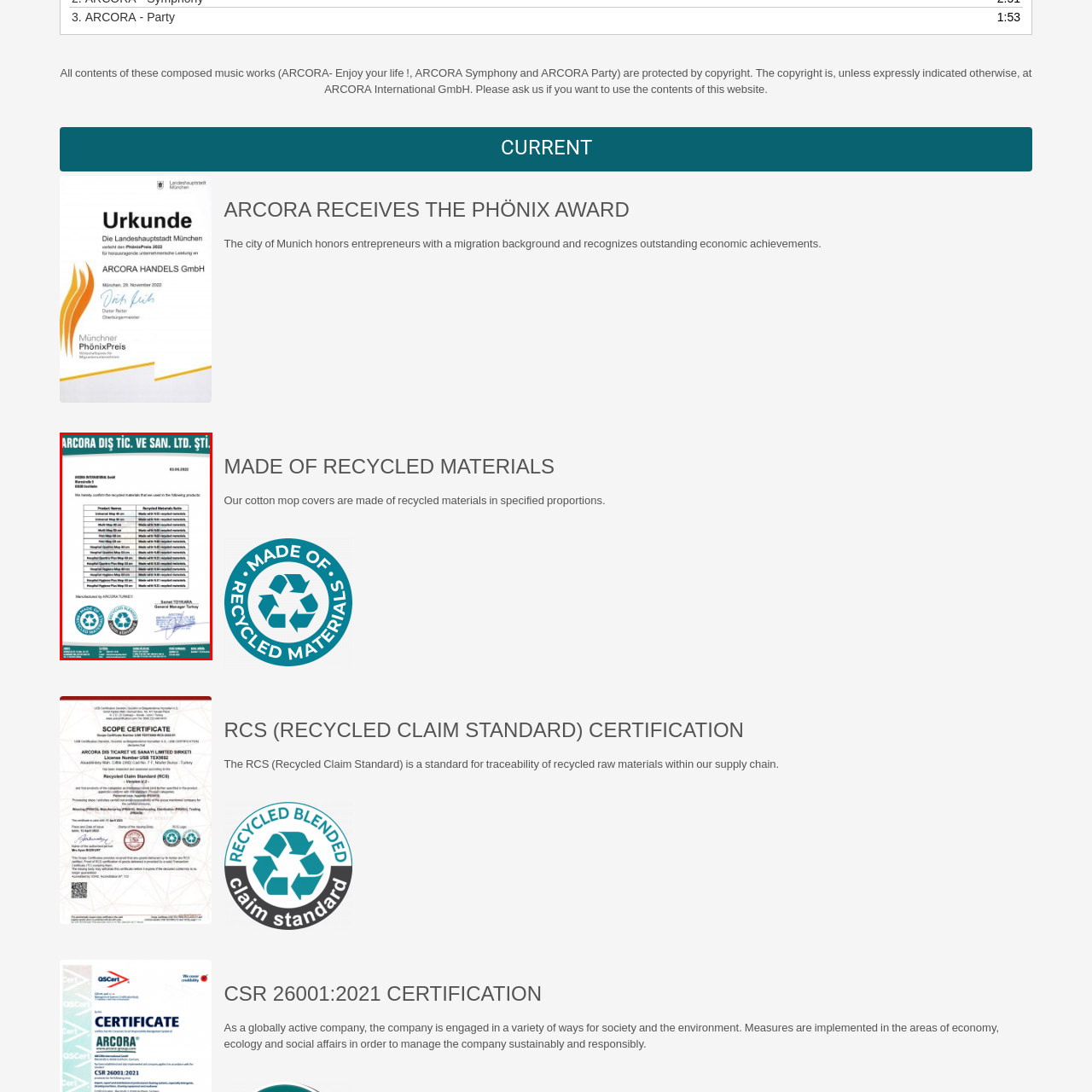Study the image enclosed in red and provide a single-word or short-phrase answer: Who signed the certification document?

Samet TOHMA